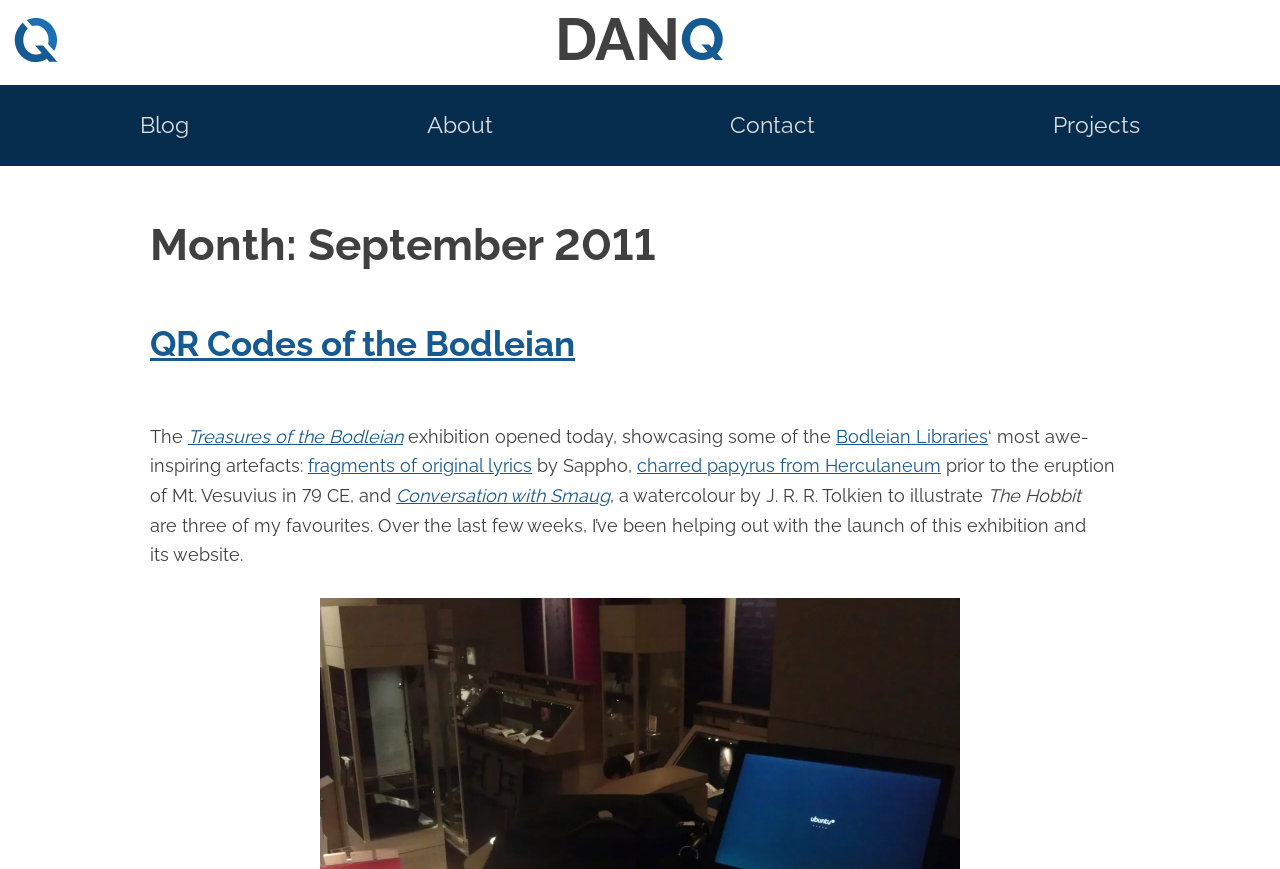Write a detailed summary of the webpage, including text, images, and layout.

The webpage is a personal blog of Dan Q, a hacker, magician, geocacher, and gamer. At the top, there is a header section with a link to the blog's title "DAN Q" accompanied by a small image. Below this, there is a navigation menu with four links: "Blog", "About", "Contact", and "Projects", evenly spaced across the top of the page.

The main content of the page is a blog post titled "Month: September 2011". The post is divided into sections, with headings and links to other articles. The first section is about an exhibition called "QR Codes of the Bodleian", with a link to the article. The text describes the exhibition, mentioning that it showcases some of the Bodleian Libraries' most awe-inspiring artefacts, including fragments of original lyrics by Sappho and charred papyrus from Herculaneum.

Below this section, there is a mention of a "Conversation with Smaug", a watercolour by J. R. R. Tolkien to illustrate "The Hobbit". The text then continues to describe the author's involvement in the launch of the exhibition and its website.

Throughout the page, there are several links to other articles and websites, including the Bodleian Libraries and the Treasures of the Bodleian exhibition. The overall layout is organized, with clear headings and concise text, making it easy to navigate and read.